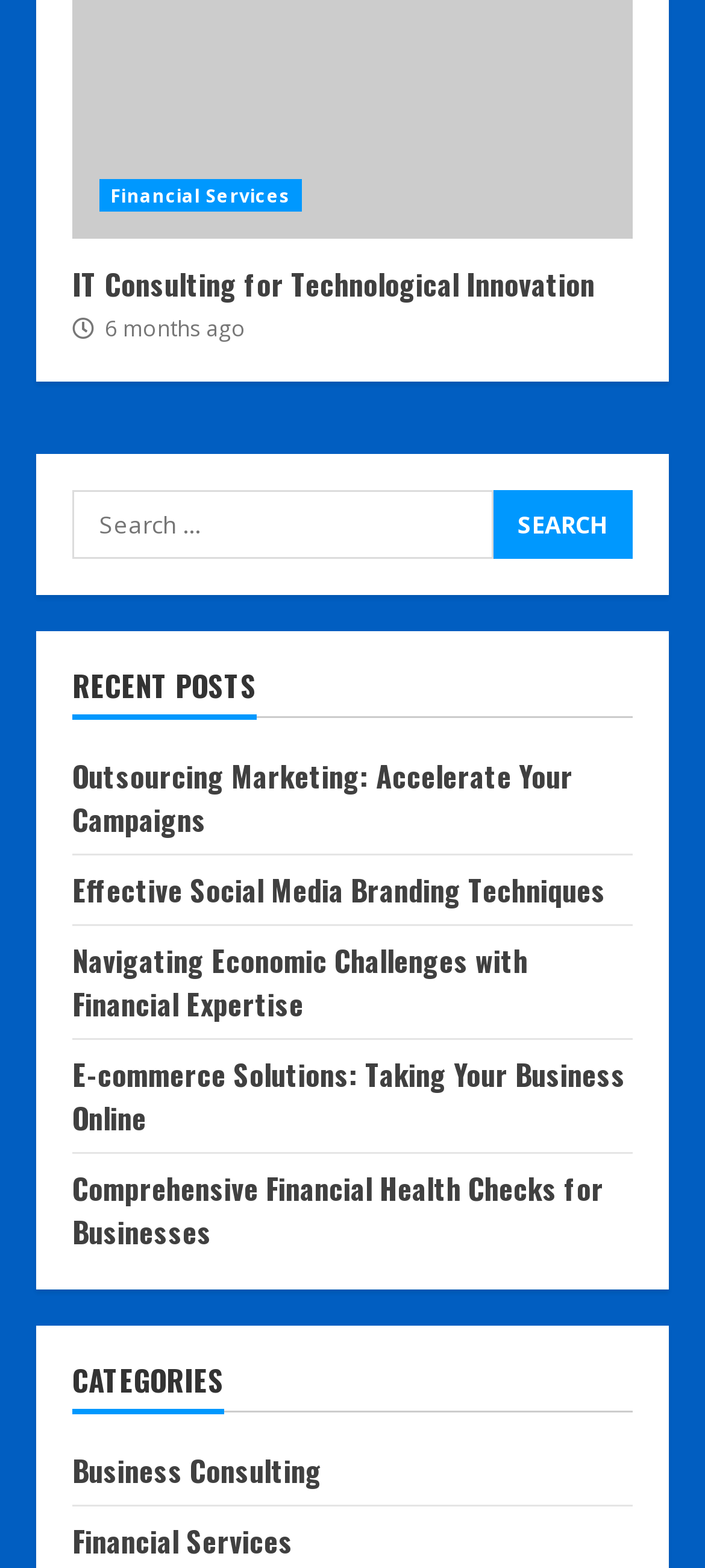Answer succinctly with a single word or phrase:
How many recent posts are listed?

5